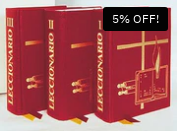Give an elaborate caption for the image.

The image features three red-bound volumes titled "Leccionario I," prominently displayed with a gold cross design and illustrations that suggest their religious context. A bold black label stating "5% OFF!" highlights a limited-time discount on these books, enticing potential buyers. The "Leccionario I" series is likely used for liturgical purposes, making them valuable for those interested in religious studies or practices. This visual presentation serves to attract customers looking for spiritual resources while emphasizing affordability.